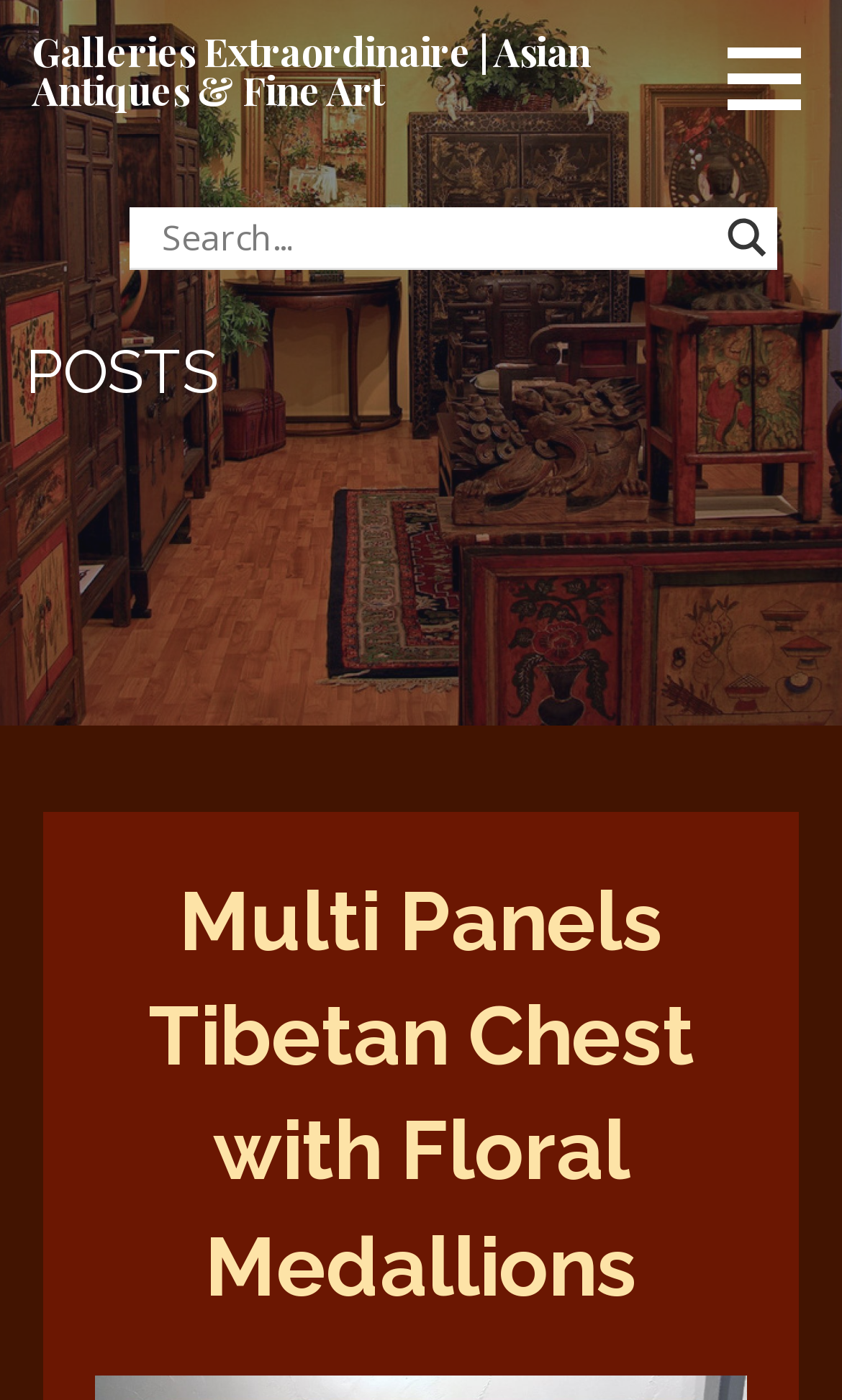Please look at the image and answer the question with a detailed explanation: What is the function of the button with the image?

The button with the image has a bounding box coordinate of [0.851, 0.148, 0.923, 0.191], which is located next to the search input box. This suggests that the function of the button is to initiate a search query.